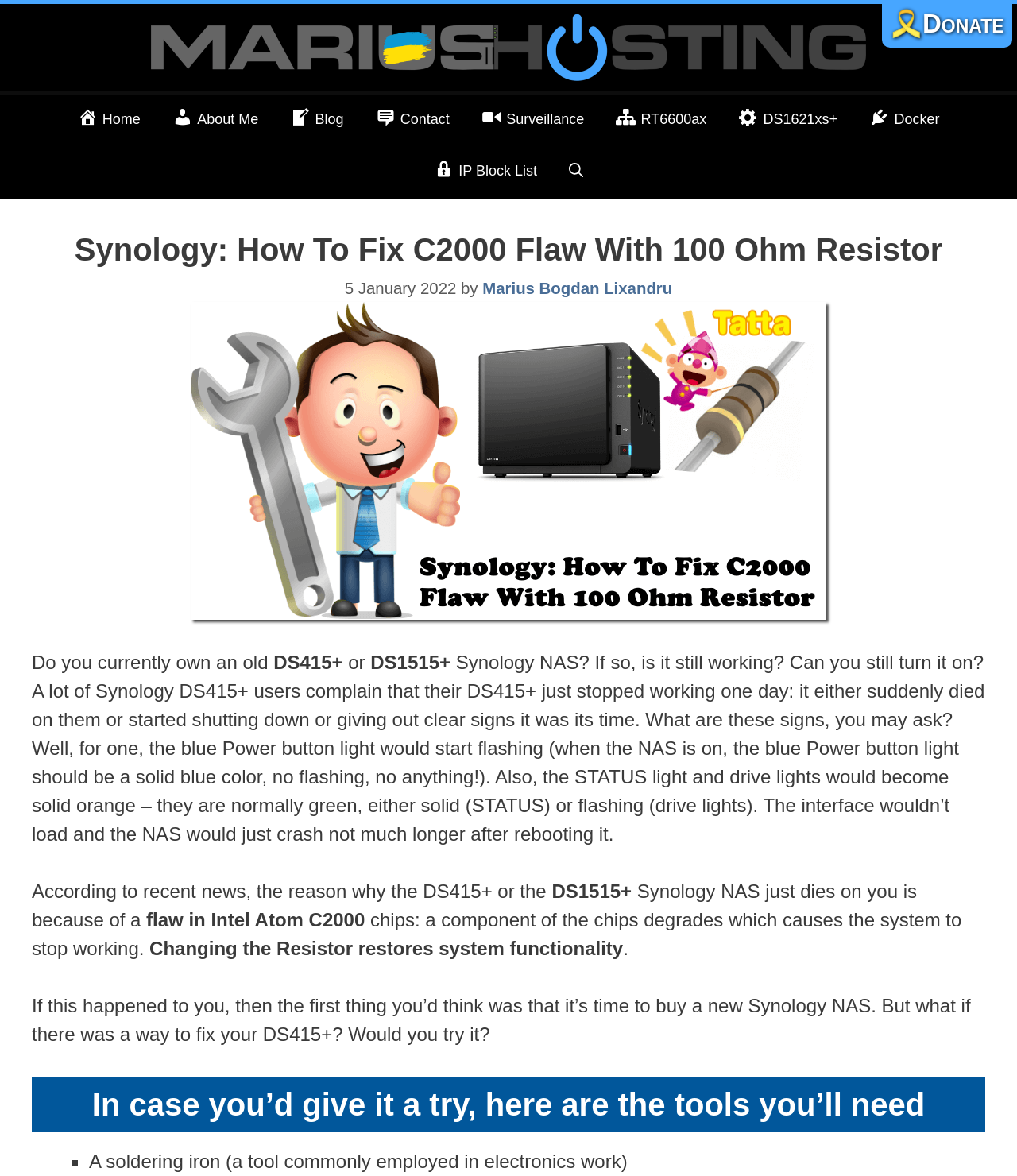Predict the bounding box coordinates of the UI element that matches this description: "Docker". The coordinates should be in the format [left, top, right, bottom] with each value between 0 and 1.

[0.839, 0.081, 0.939, 0.125]